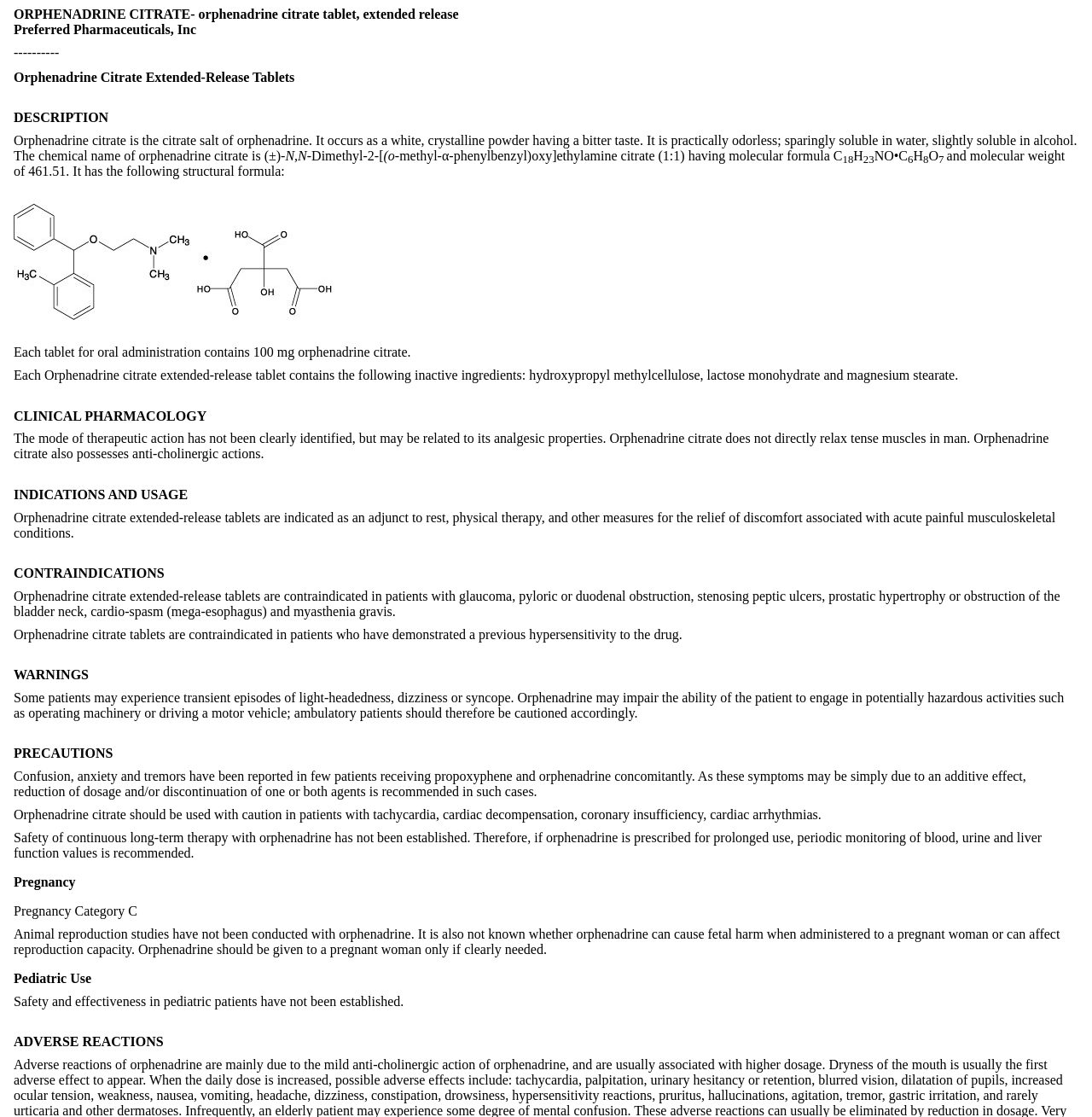What is the molecular formula of orphenadrine citrate?
Give a one-word or short phrase answer based on the image.

C18H23NO•C6H8O7